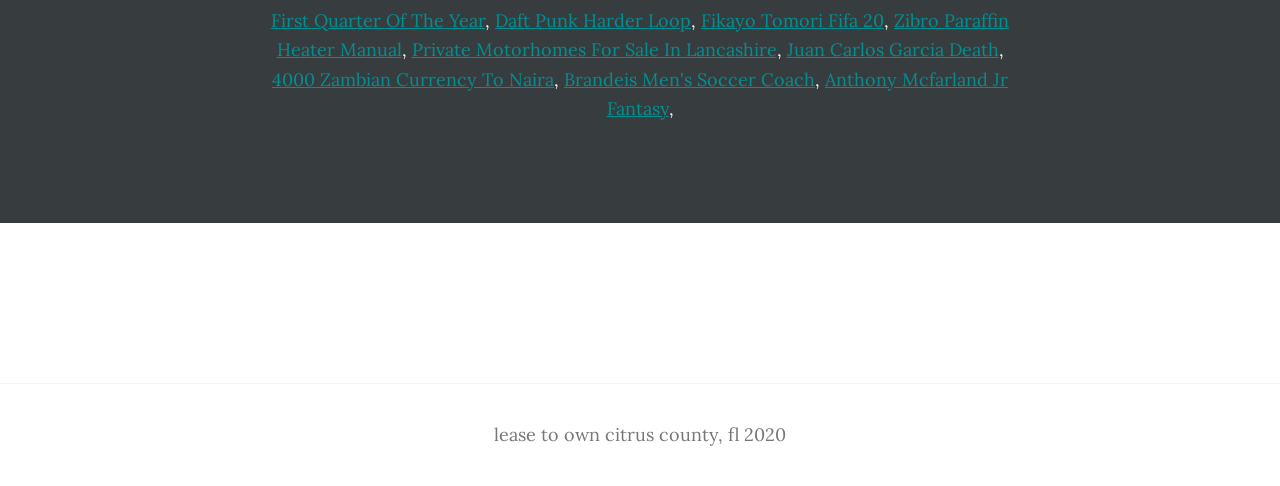Predict the bounding box coordinates of the area that should be clicked to accomplish the following instruction: "Check 'Brandeis Men's Soccer Coach'". The bounding box coordinates should consist of four float numbers between 0 and 1, i.e., [left, top, right, bottom].

[0.441, 0.139, 0.637, 0.186]